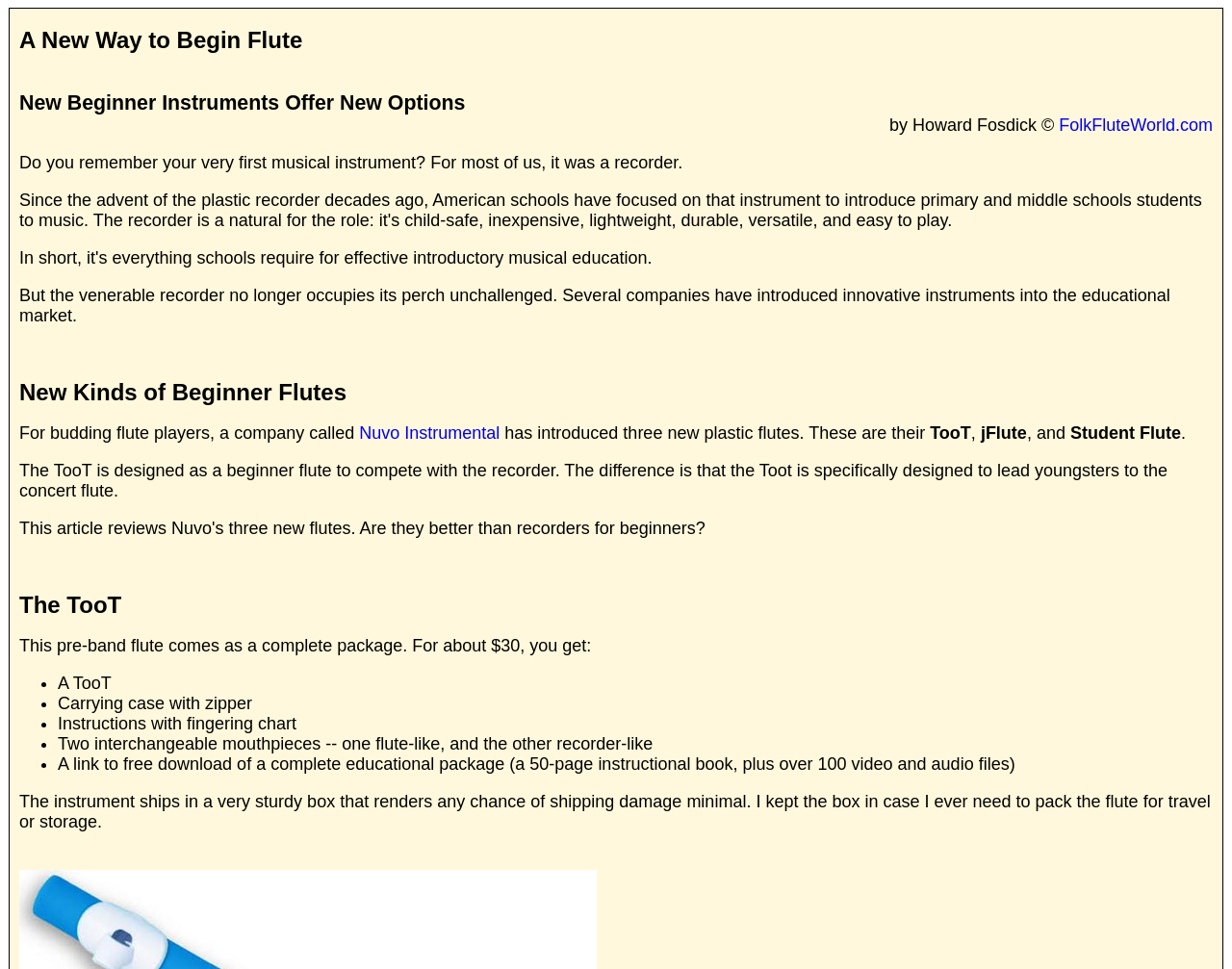Please provide a detailed answer to the question below by examining the image:
What is included in the instructions of the TooT flute package?

The answer can be found in the list of items included in the TooT flute package. The instructions are mentioned to include a 'fingering chart'.